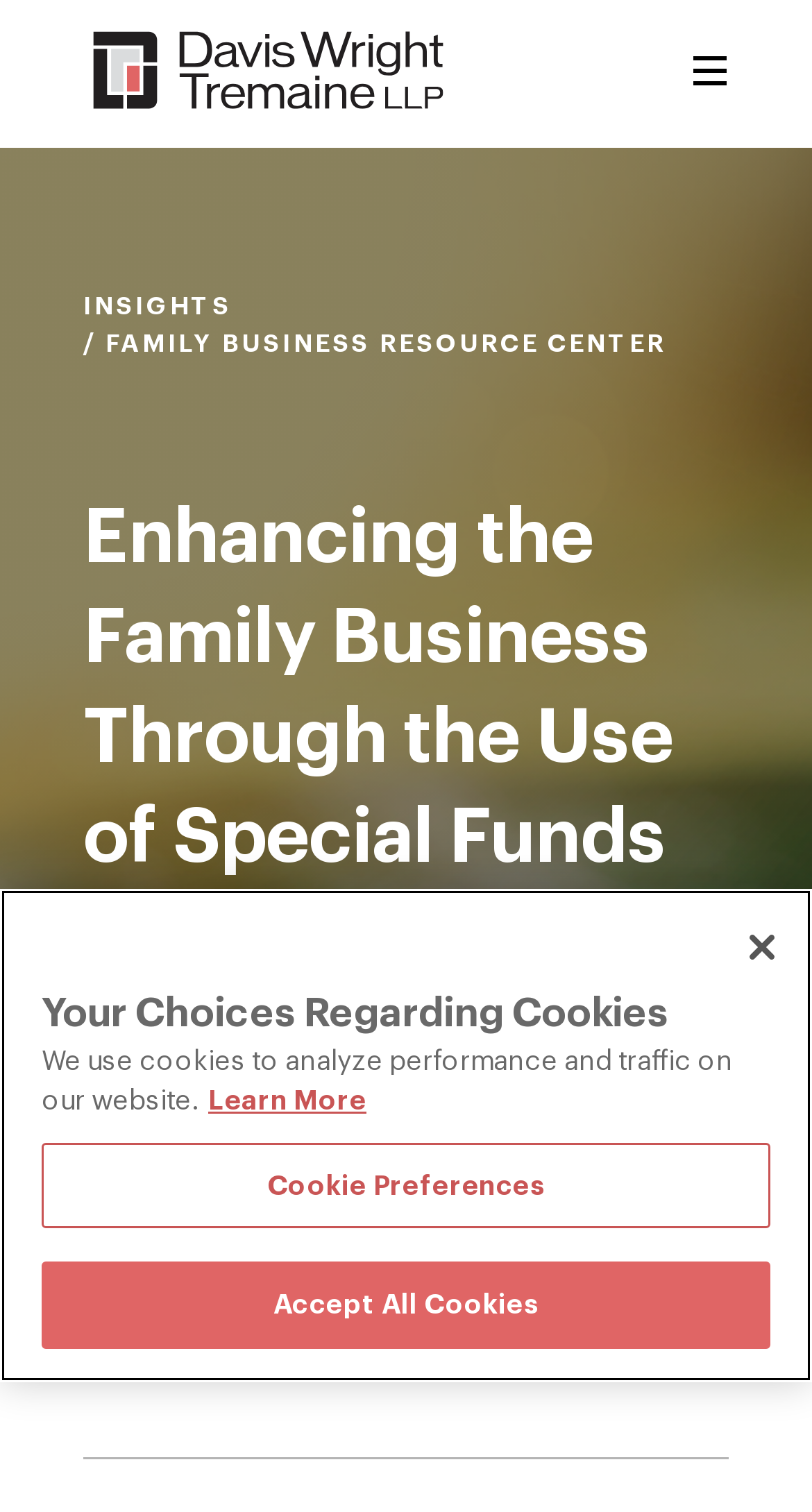For the given element description Accept All Cookies, determine the bounding box coordinates of the UI element. The coordinates should follow the format (top-left x, top-left y, bottom-right x, bottom-right y) and be within the range of 0 to 1.

[0.051, 0.835, 0.949, 0.892]